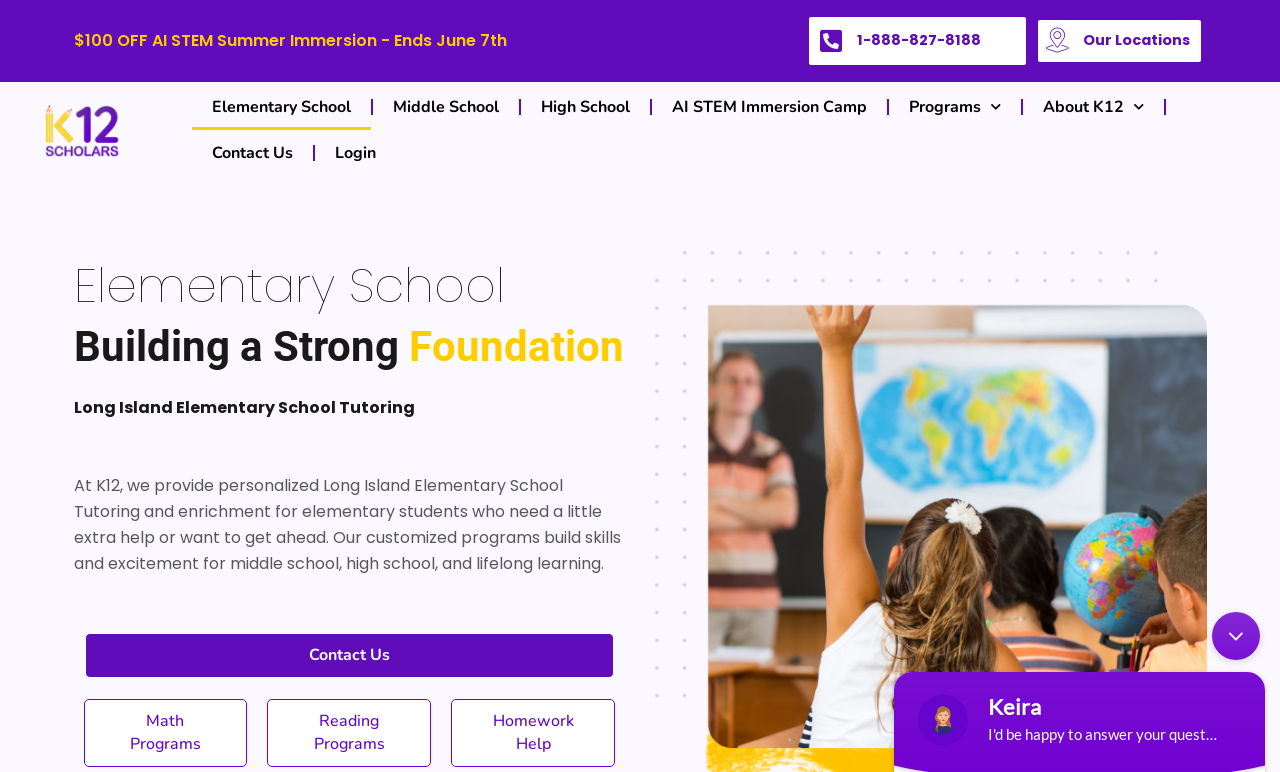Using the format (top-left x, top-left y, bottom-right x, bottom-right y), provide the bounding box coordinates for the described UI element. All values should be floating point numbers between 0 and 1: Contact Us

None